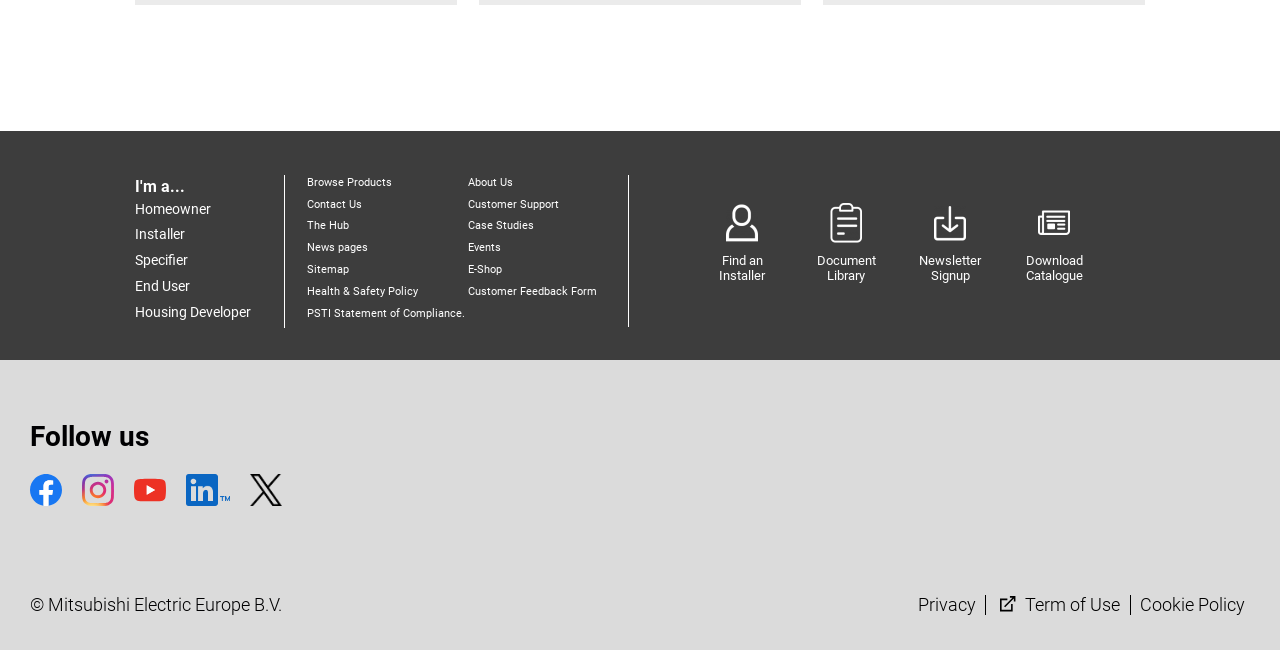What is the purpose of the 'Find an Installer' link?
Answer the question with as much detail as possible.

The 'Find an Installer' link is likely intended to help users find a qualified installer for Mitsubishi Electric products, as indicated by the icon and text associated with the link.